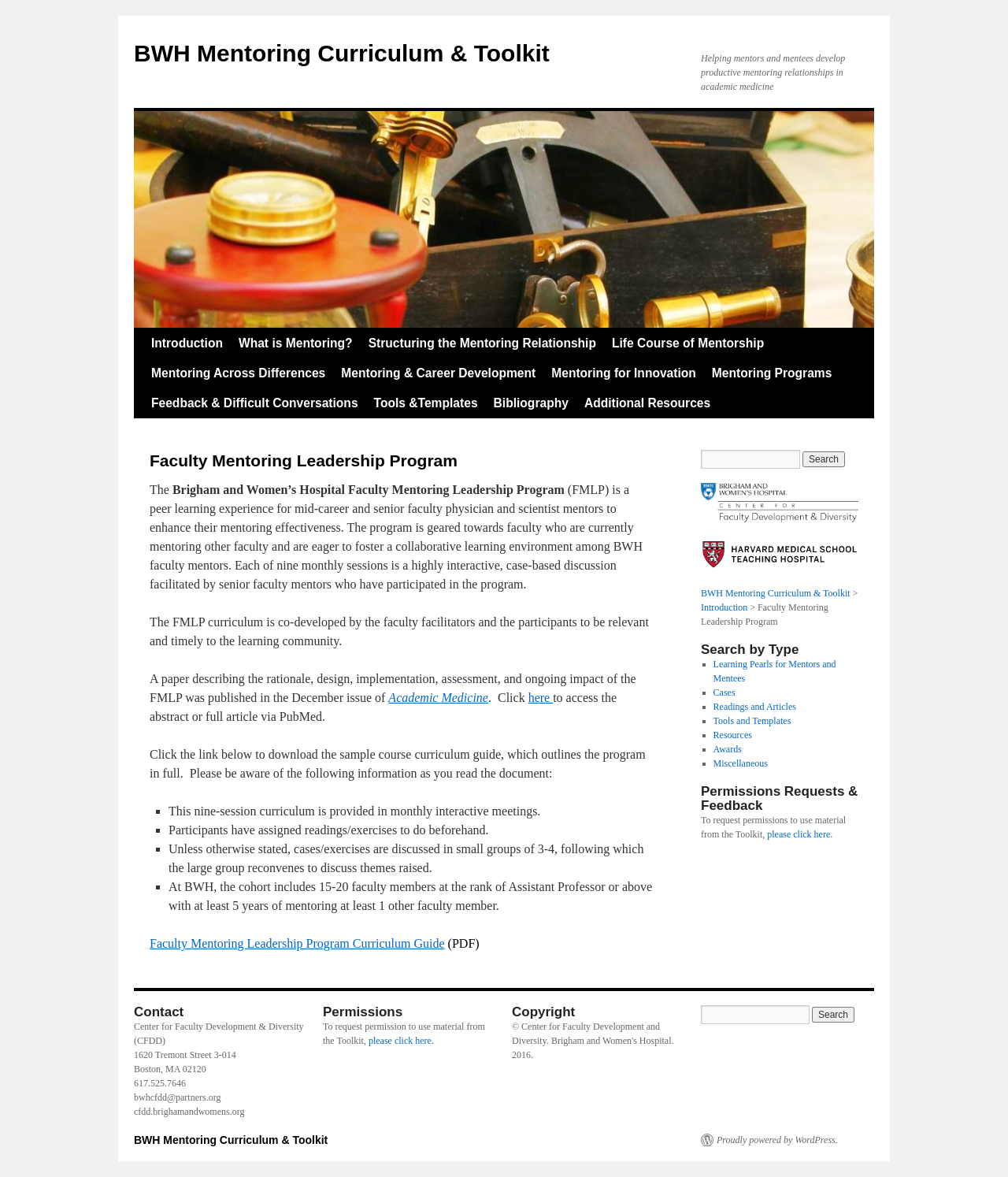Please predict the bounding box coordinates of the element's region where a click is necessary to complete the following instruction: "Go to the 'Nano News' page". The coordinates should be represented by four float numbers between 0 and 1, i.e., [left, top, right, bottom].

None